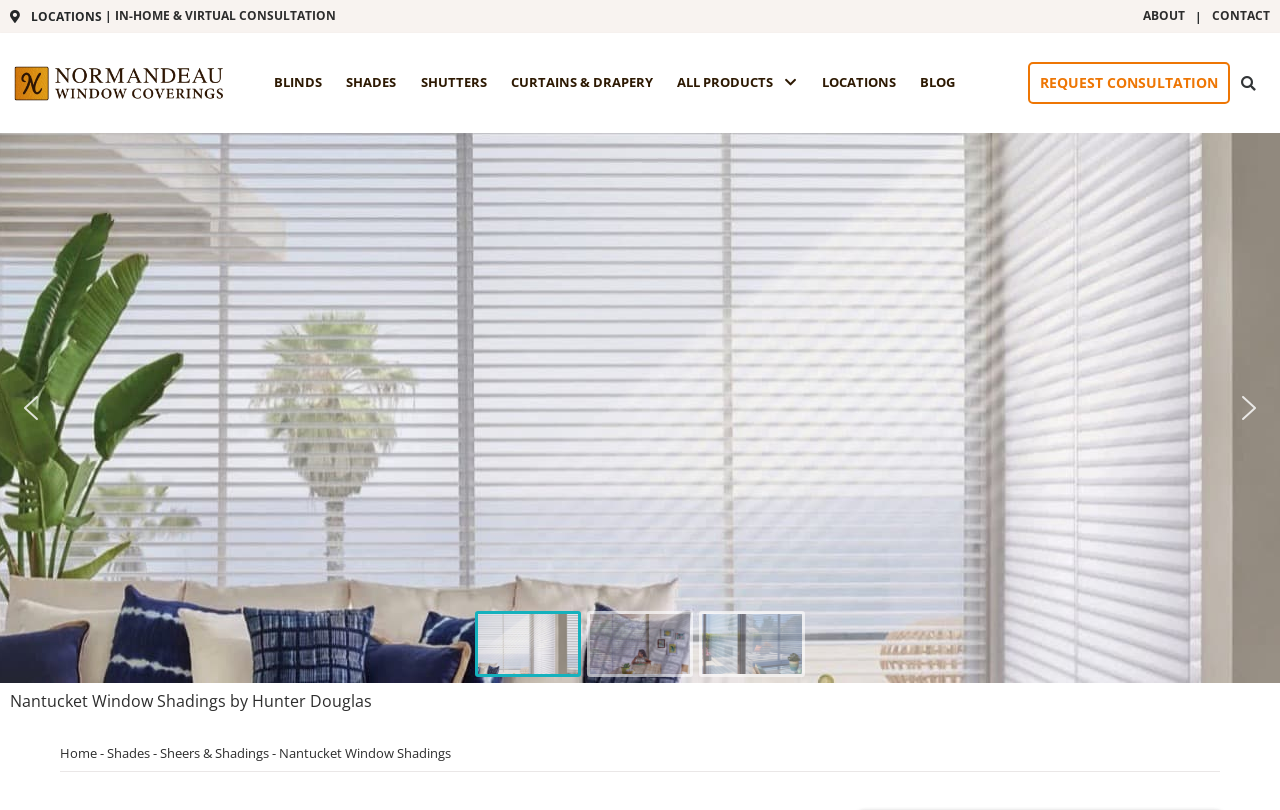What type of products are featured on this webpage?
Answer the question using a single word or phrase, according to the image.

Window Shadings